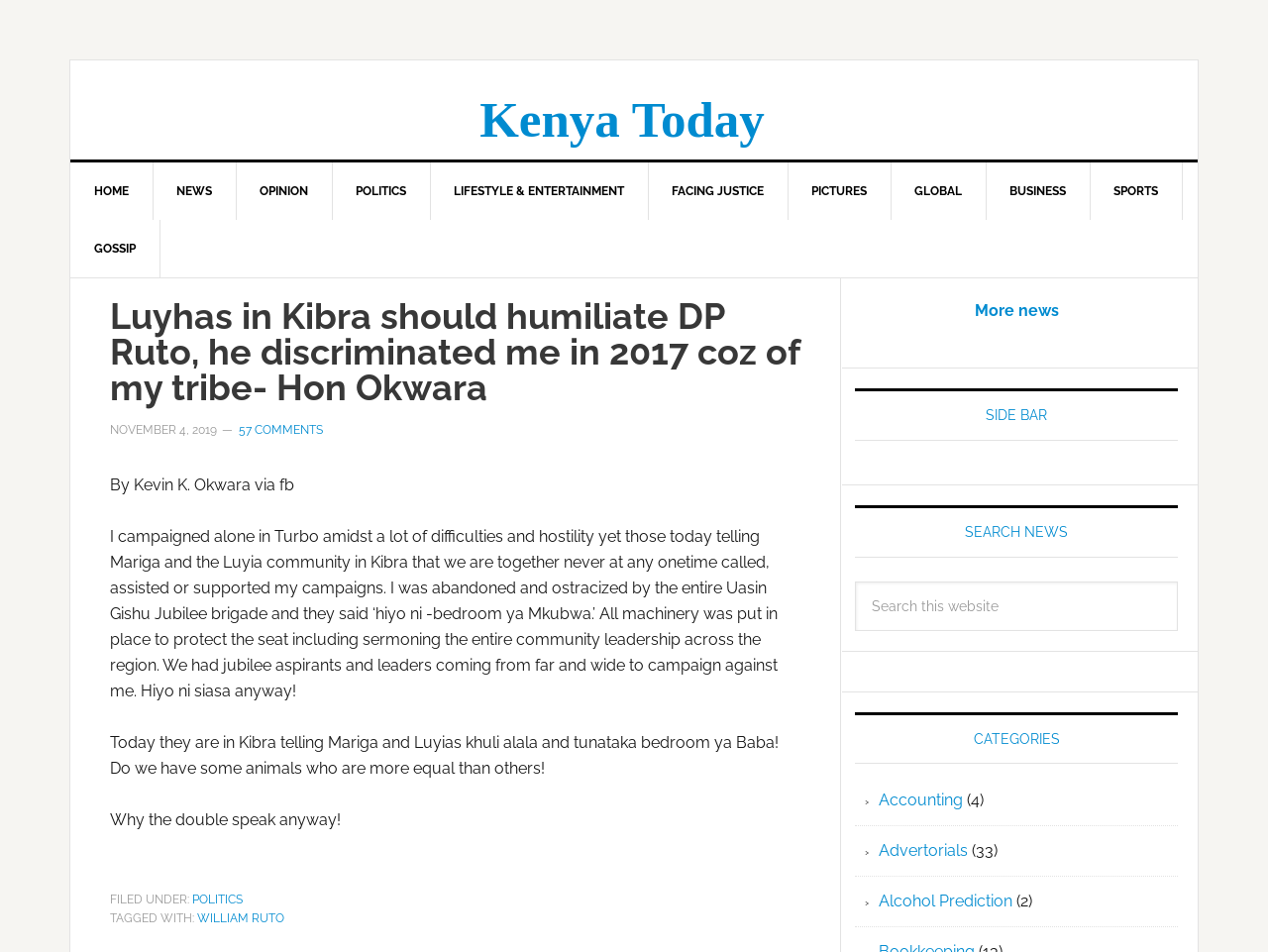Please specify the coordinates of the bounding box for the element that should be clicked to carry out this instruction: "Check the date of Brian & Emily's wedding". The coordinates must be four float numbers between 0 and 1, formatted as [left, top, right, bottom].

None